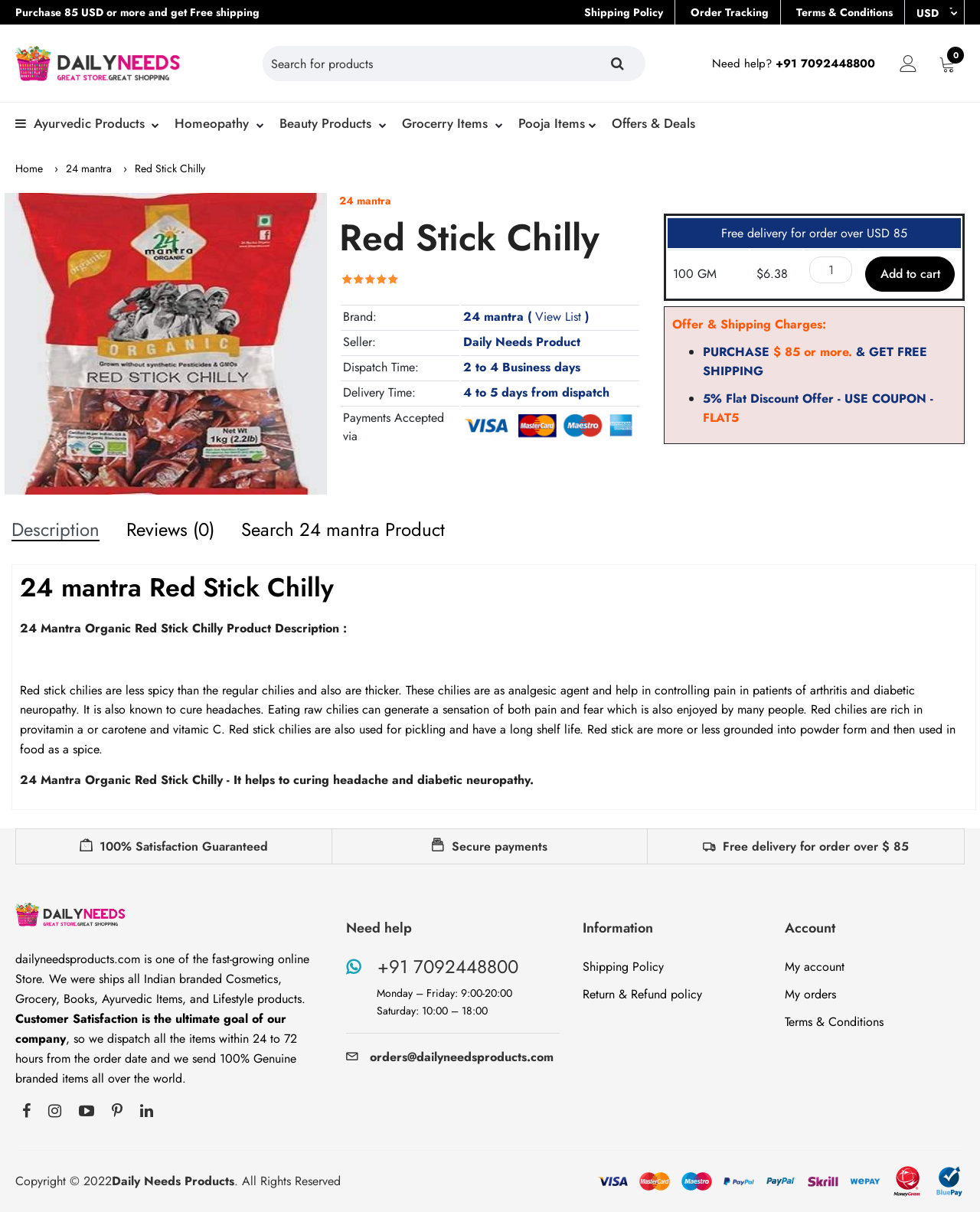What is the brand of the Red Stick Chilly product?
Using the information from the image, answer the question thoroughly.

I found the answer by looking at the product description section, where it says '24 Mantra Organic Red Stick Chilly Product Description'. This indicates that the brand of the Red Stick Chilly product is 24 mantra.